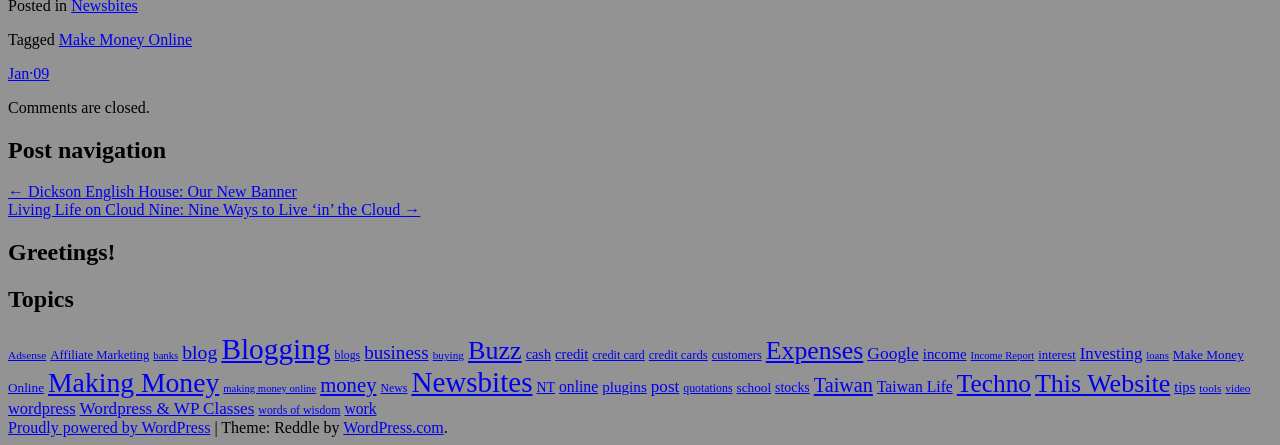Point out the bounding box coordinates of the section to click in order to follow this instruction: "Click on 'Make Money Online'".

[0.046, 0.069, 0.15, 0.107]